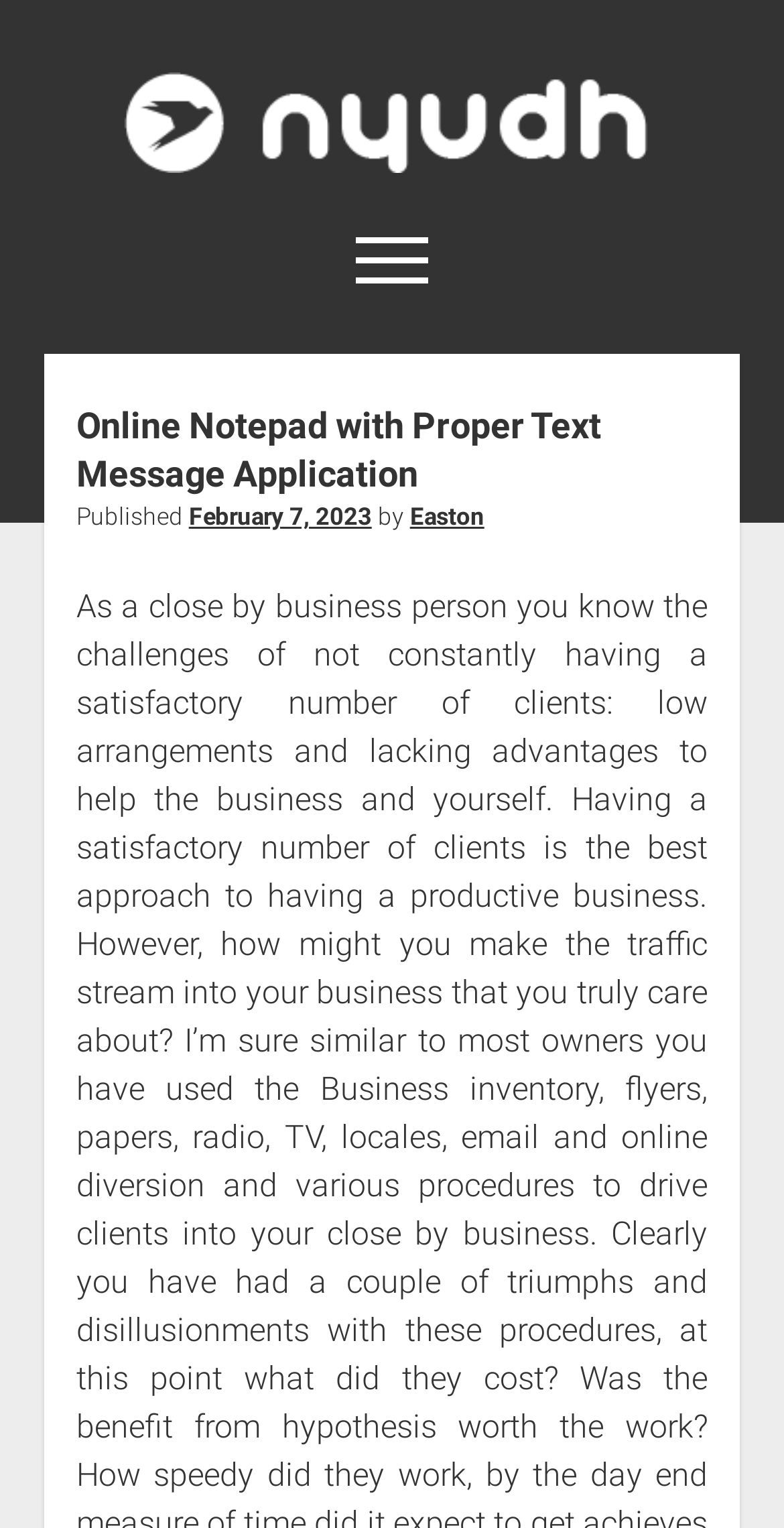Please give the bounding box coordinates of the area that should be clicked to fulfill the following instruction: "Click on the Nyudh logo". The coordinates should be in the format of four float numbers from 0 to 1, i.e., [left, top, right, bottom].

[0.158, 0.047, 0.842, 0.113]